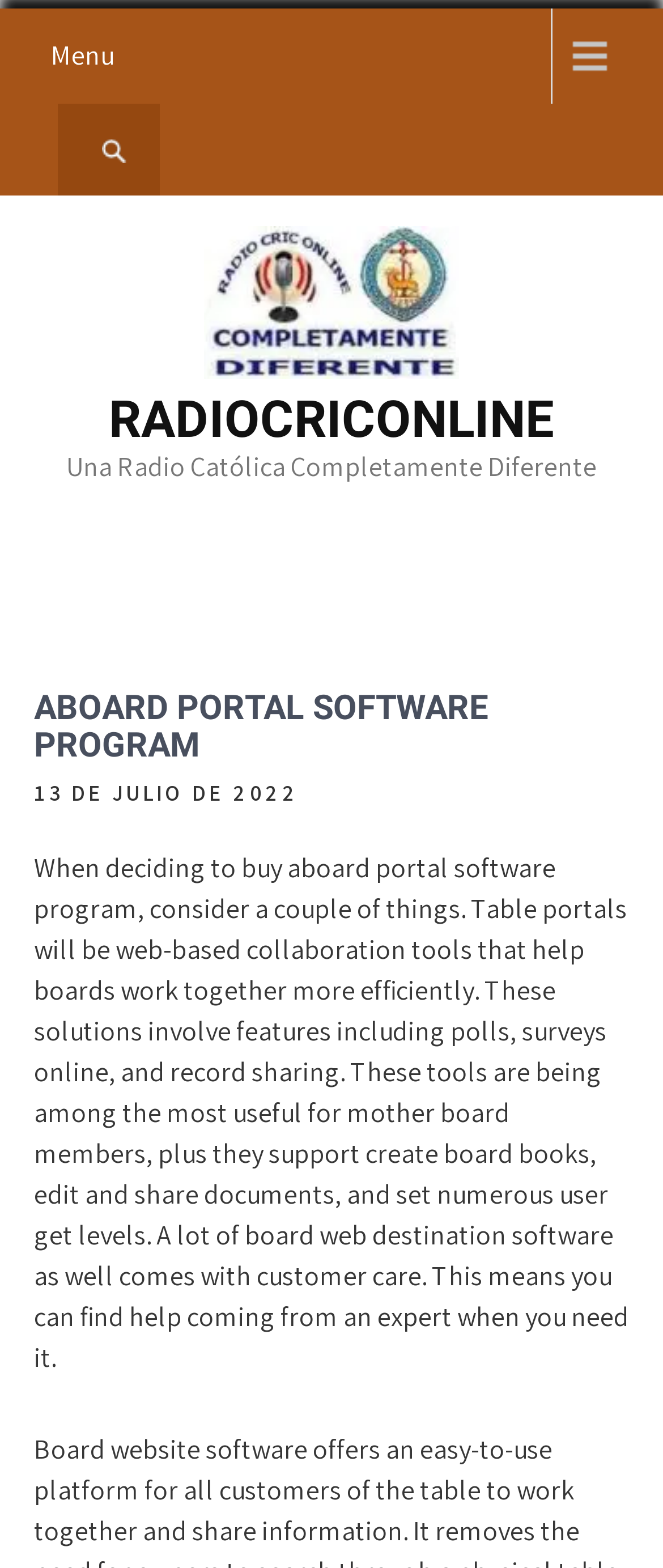Provide the bounding box coordinates of the HTML element this sentence describes: "Radiocriconline". The bounding box coordinates consist of four float numbers between 0 and 1, i.e., [left, top, right, bottom].

[0.164, 0.248, 0.836, 0.286]